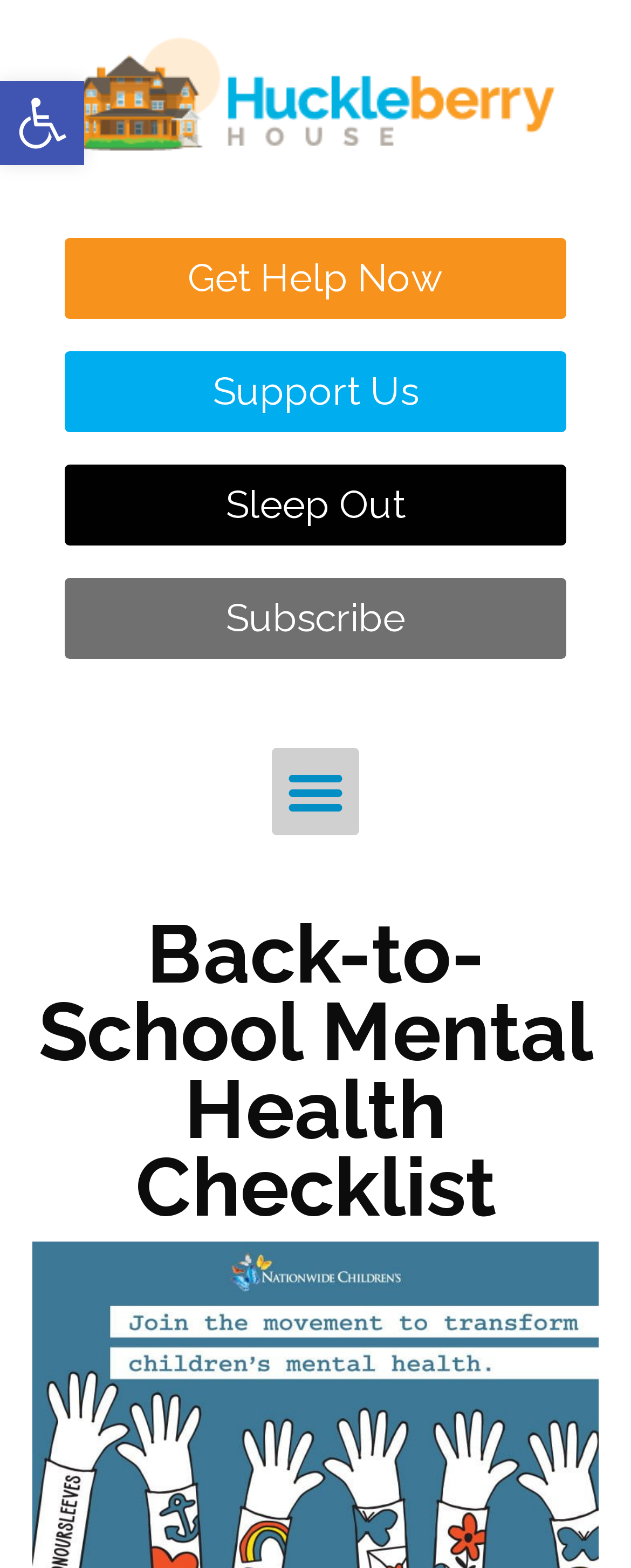What is the main topic of the webpage?
Refer to the image and answer the question using a single word or phrase.

Back-to-School Mental Health Checklist